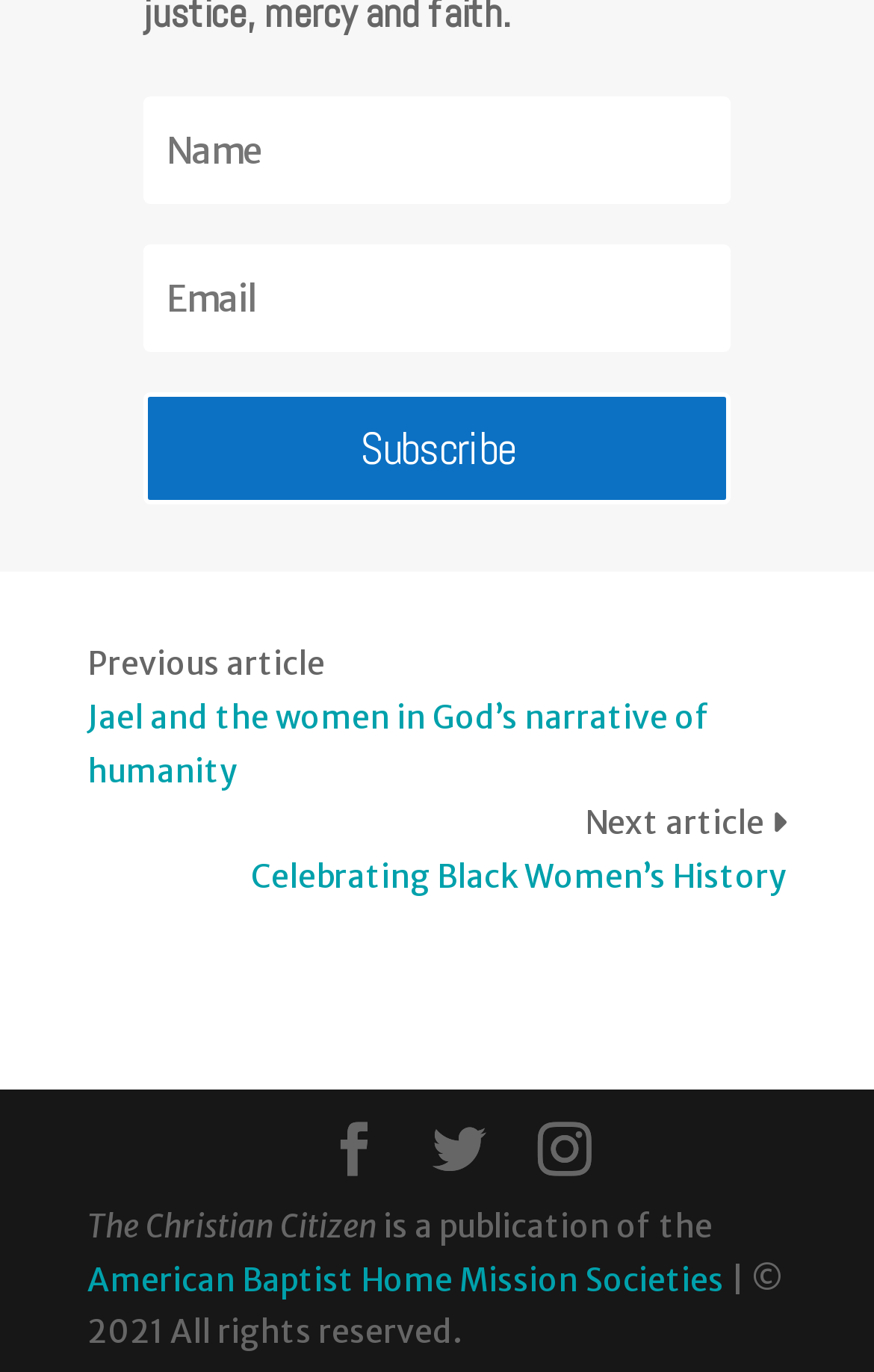Please identify the bounding box coordinates of the clickable area that will fulfill the following instruction: "Subscribe". The coordinates should be in the format of four float numbers between 0 and 1, i.e., [left, top, right, bottom].

[0.164, 0.286, 0.836, 0.368]